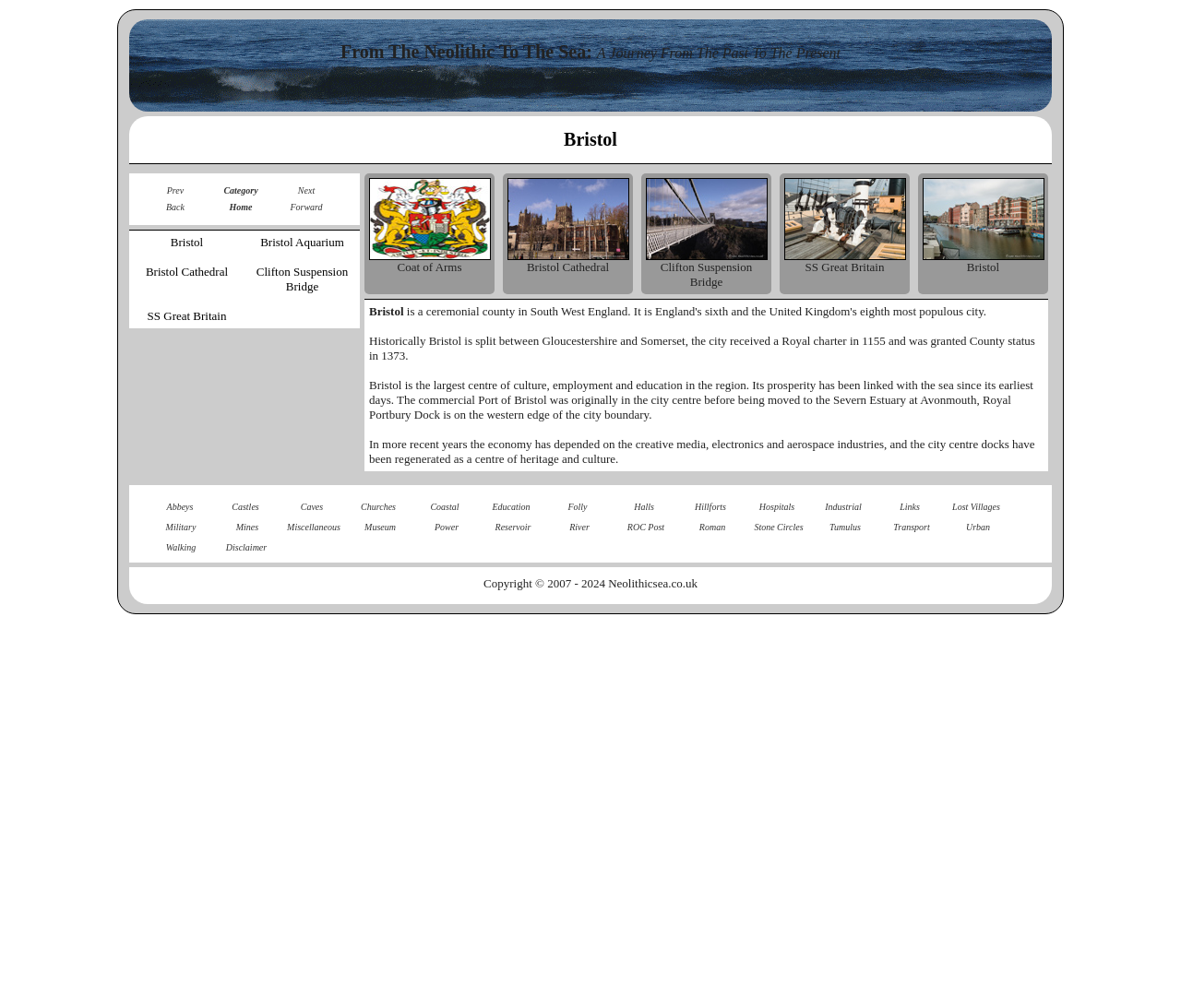Locate the bounding box coordinates of the area to click to fulfill this instruction: "View the 'Clifton Suspension Bridge' information". The bounding box should be presented as four float numbers between 0 and 1, in the order [left, top, right, bottom].

[0.217, 0.263, 0.295, 0.291]